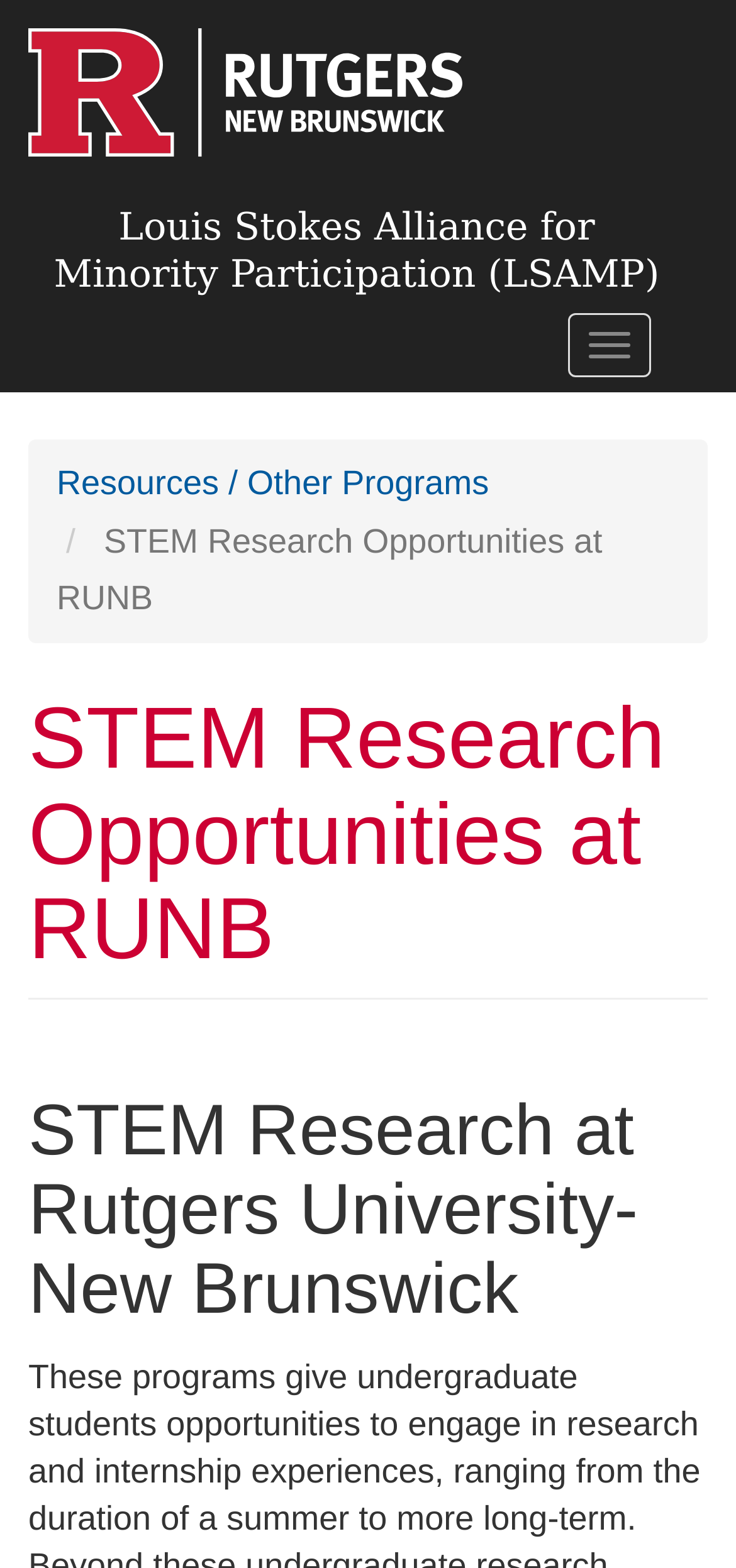Could you please study the image and provide a detailed answer to the question:
What is the name of the alliance mentioned on this webpage?

I found the answer by looking at the link element with the text 'Louis Stokes Alliance for Minority Participation (LSAMP)' which is located at the top of the webpage, indicating that it is a prominent organization related to the content of the webpage.